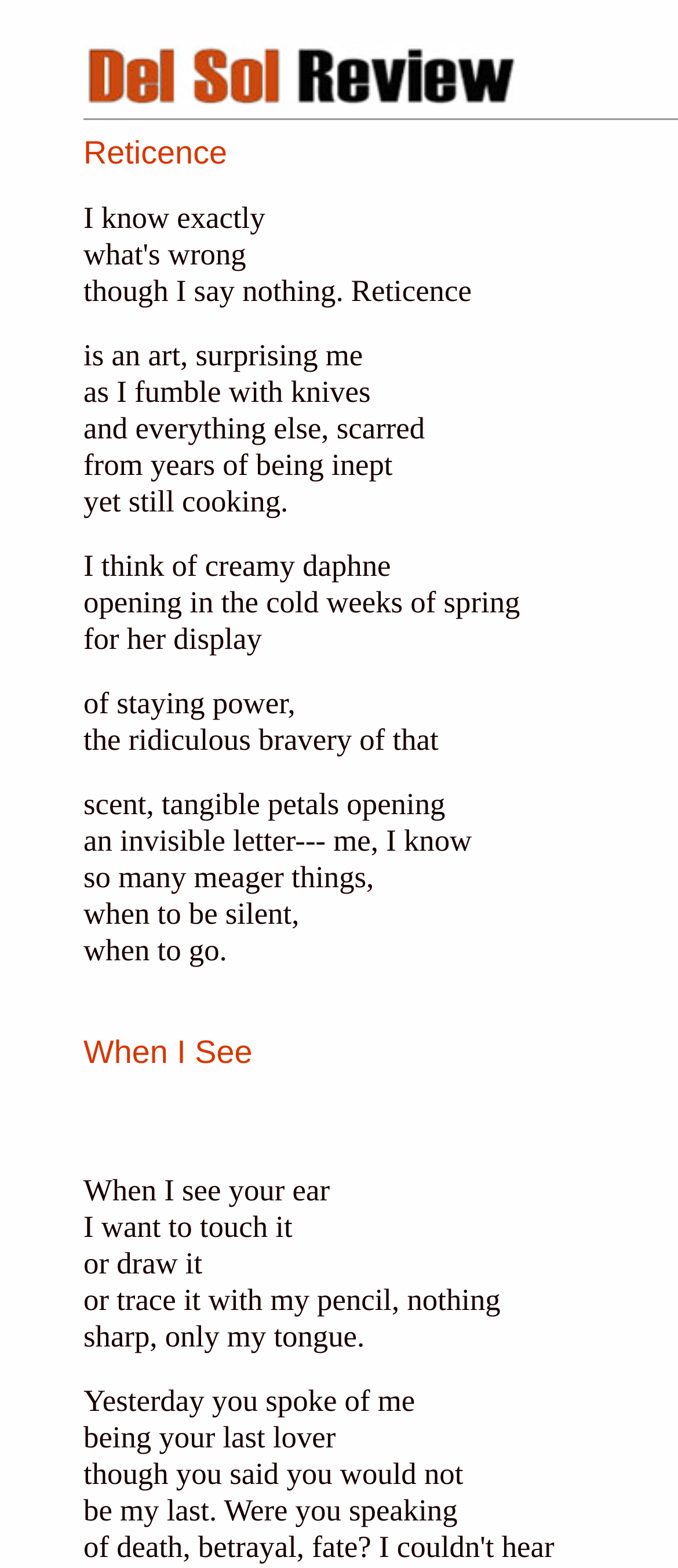Please answer the following question using a single word or phrase: 
What is the tone of the poem's final lines?

Melancholic and introspective